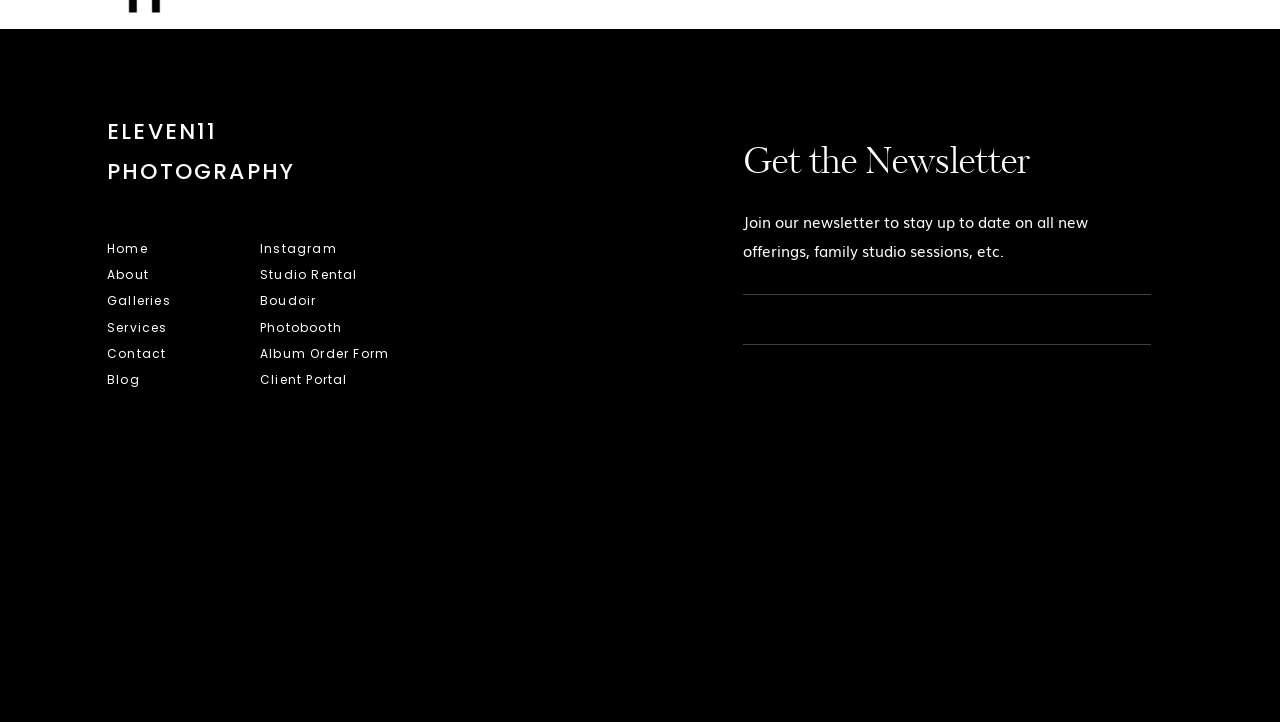Examine the image and give a thorough answer to the following question:
What type of photography is offered by the studio?

The studio offers various types of photography services, including Boudoir, which is mentioned as a link with bounding box coordinates [0.203, 0.402, 0.272, 0.434]. This suggests that the studio provides Boudoir photography services to its clients.